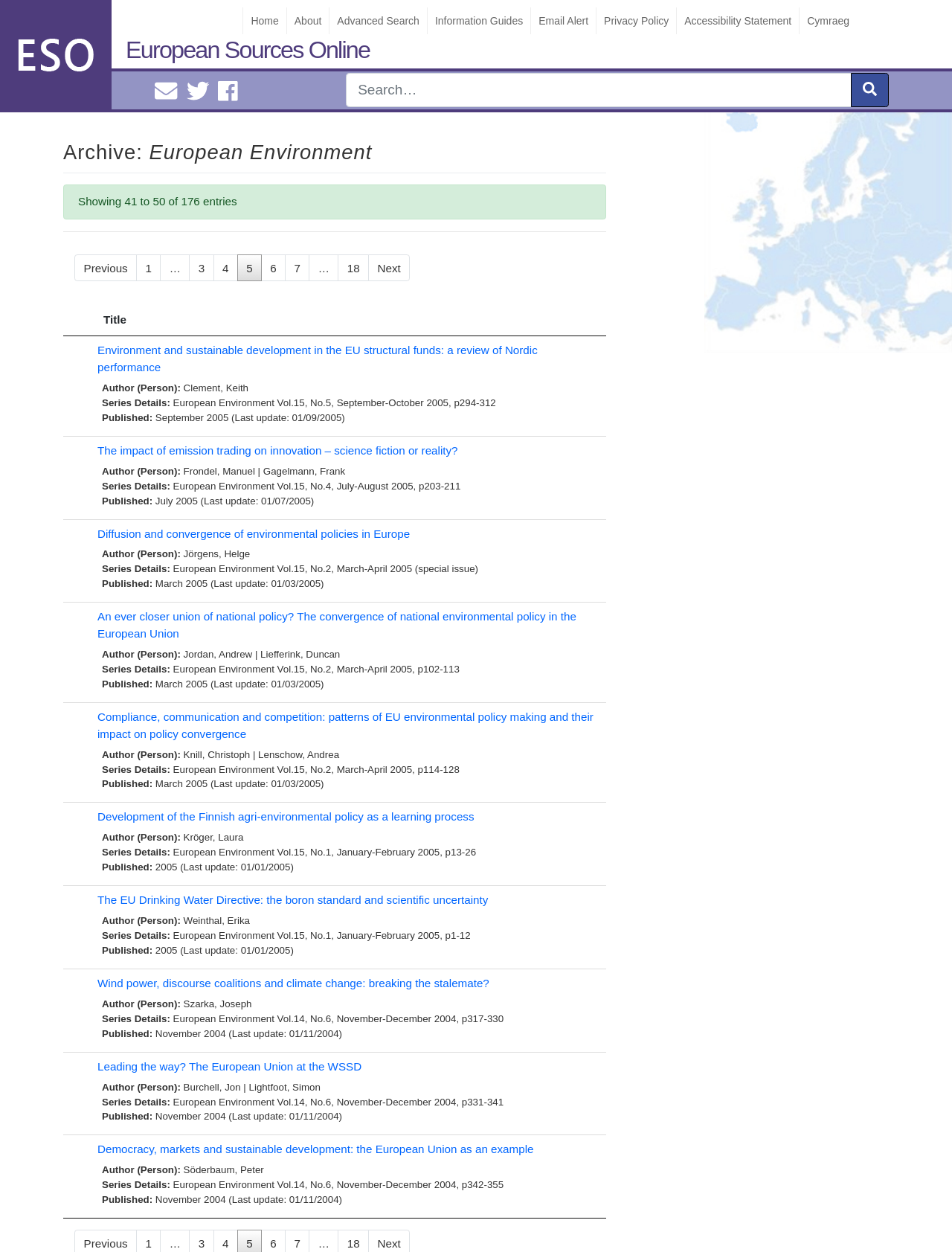Find the headline of the webpage and generate its text content.

Archive: European Environment